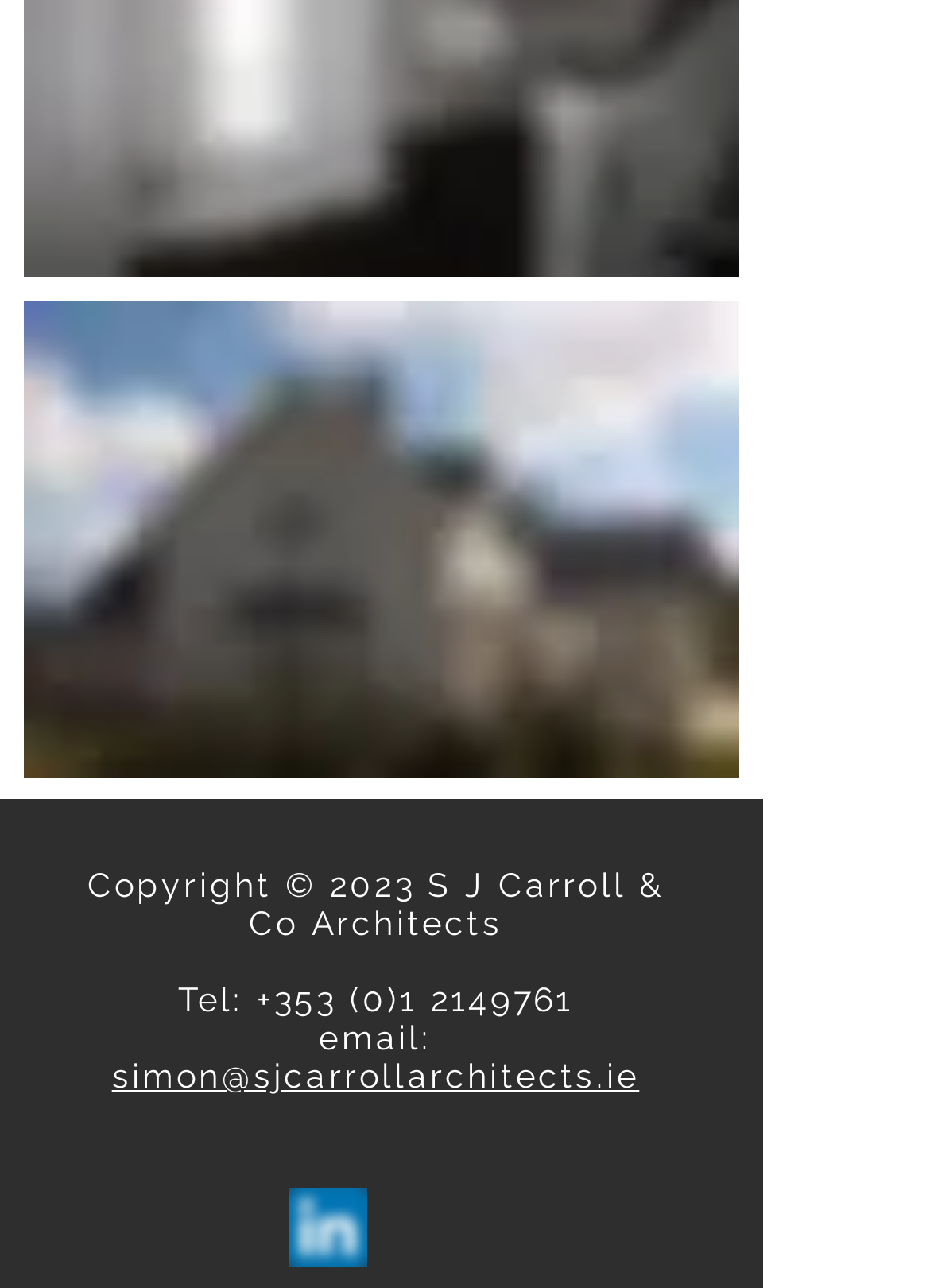What social media platform is linked on the webpage?
Please craft a detailed and exhaustive response to the question.

The LinkedIn logo is present at the bottom of the webpage, and when clicked, it links to 'linkedin.com'.